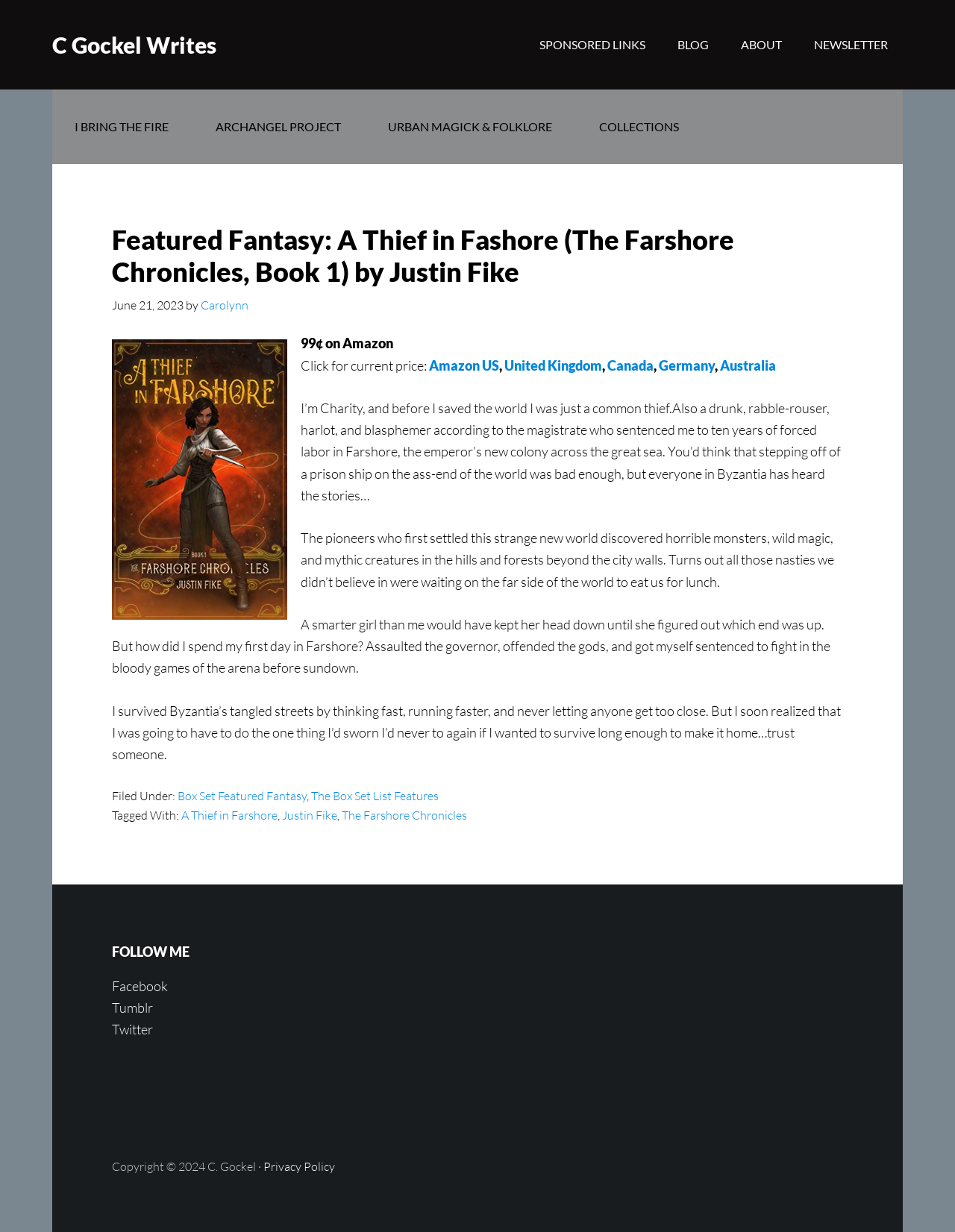What is the price of the book on Amazon?
Using the information from the image, give a concise answer in one word or a short phrase.

99¢